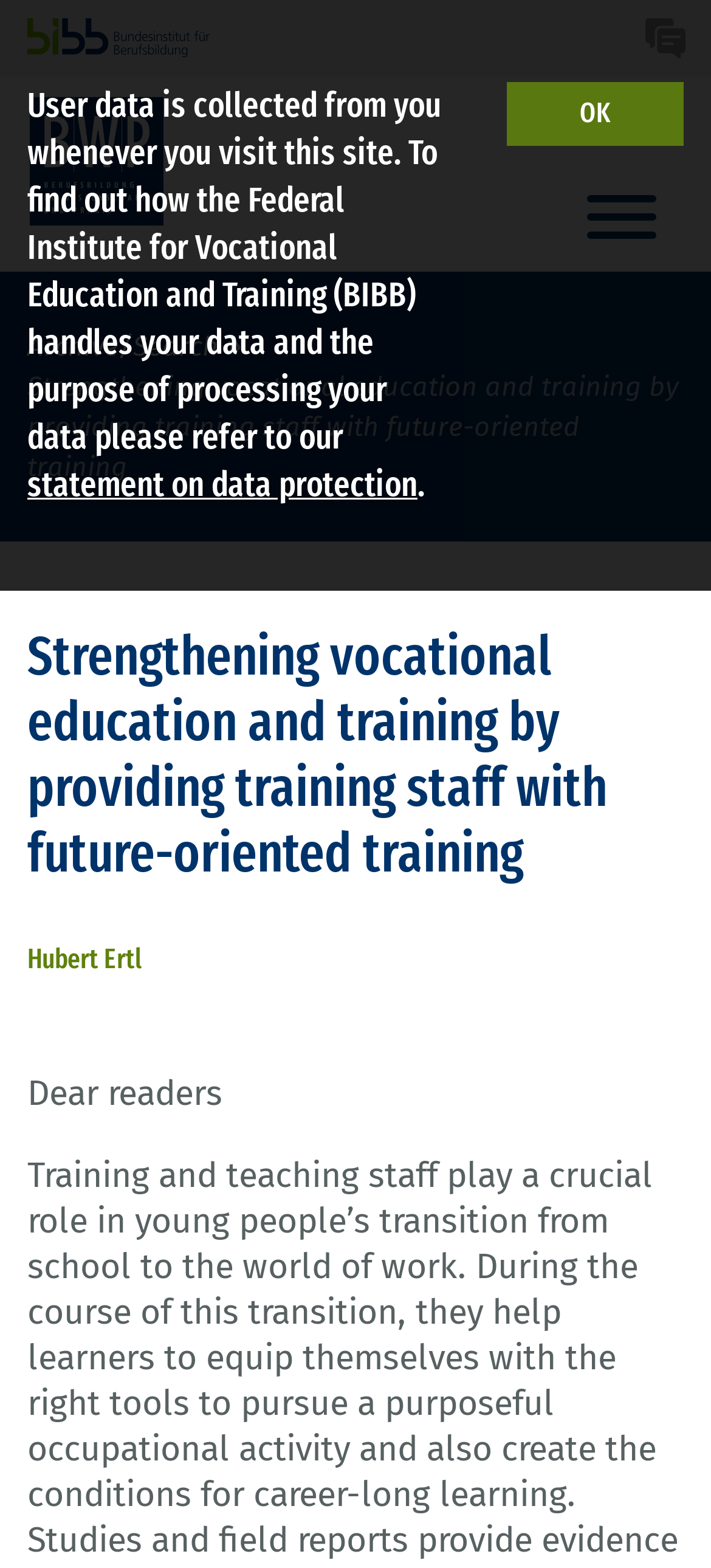What is the purpose of the 'OK' button?
Give a one-word or short phrase answer based on the image.

To accept data protection statement